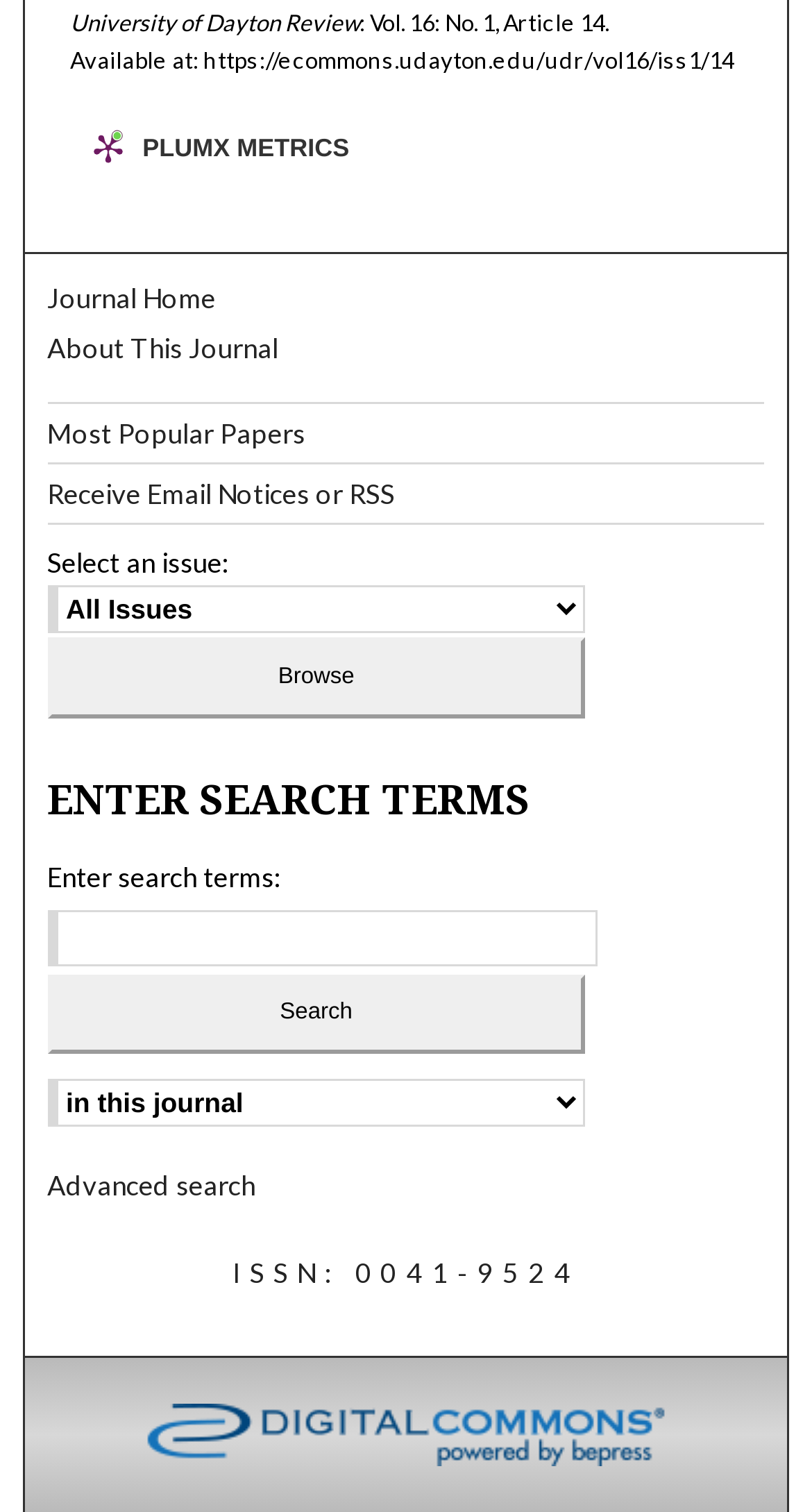How many abstract views are there?
Please look at the screenshot and answer in one word or a short phrase.

3